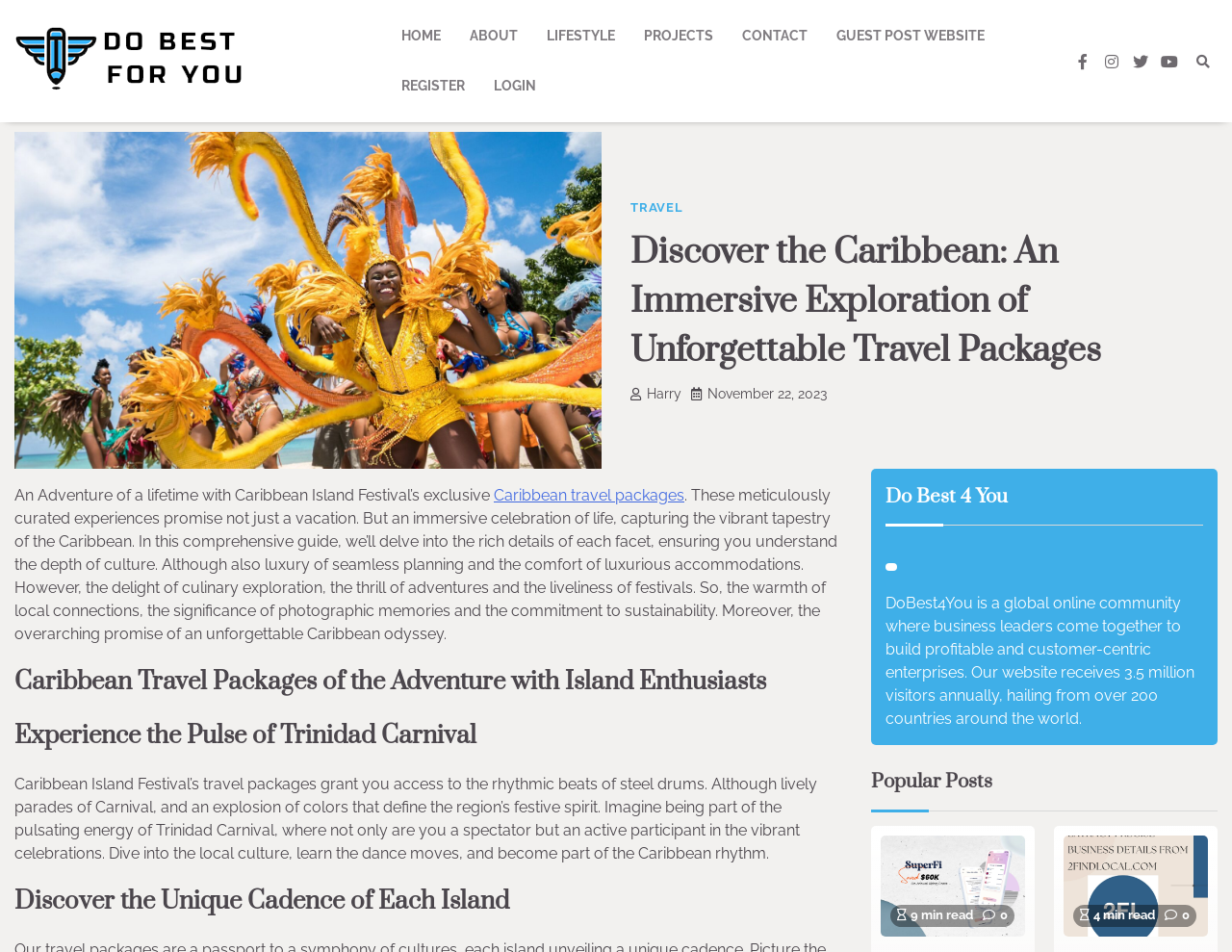What is the topic of the article with the title 'Business Directory Data Scrapings...'?
Look at the image and respond with a one-word or short phrase answer.

web data scraping